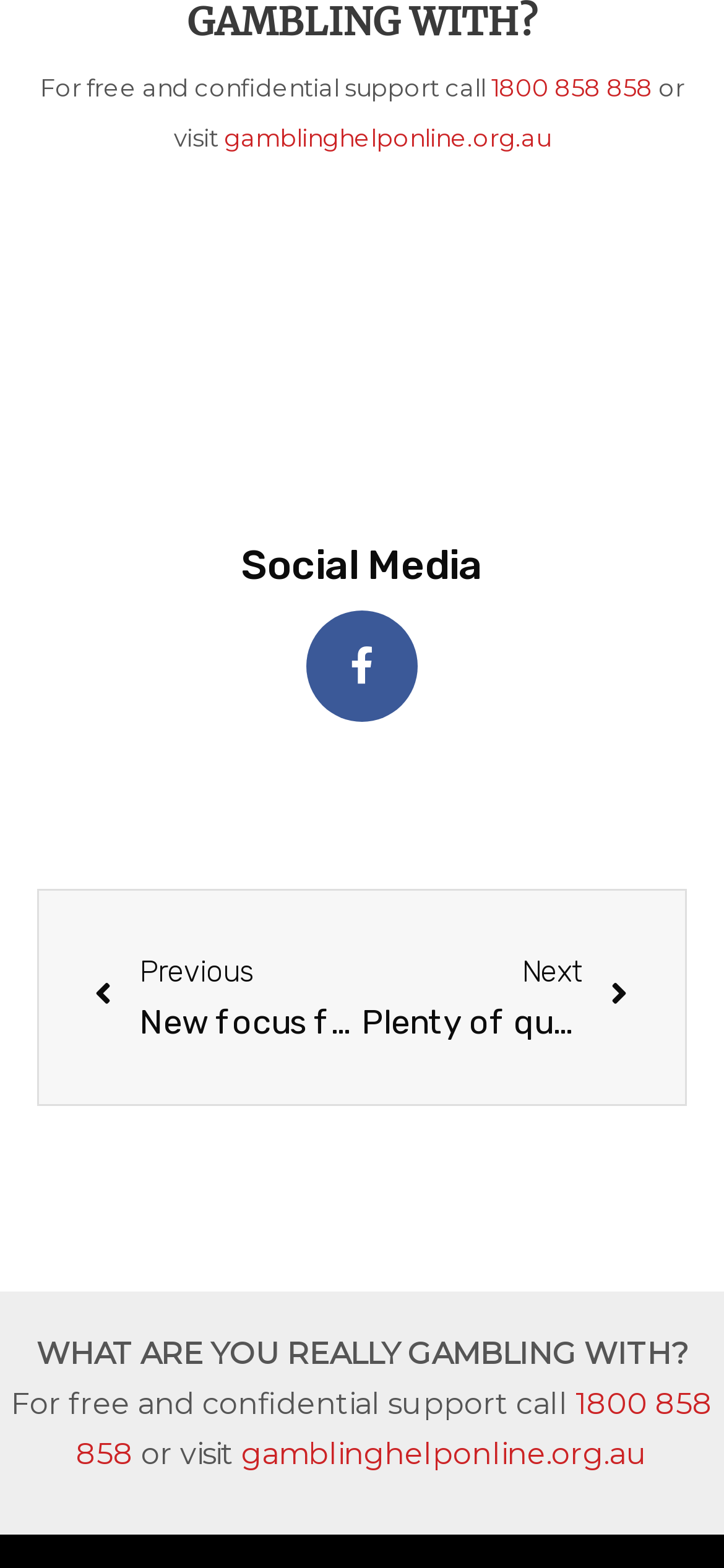Ascertain the bounding box coordinates for the UI element detailed here: "PrevPreviousNew focus for Capalaba". The coordinates should be provided as [left, top, right, bottom] with each value being a float between 0 and 1.

[0.131, 0.604, 0.499, 0.668]